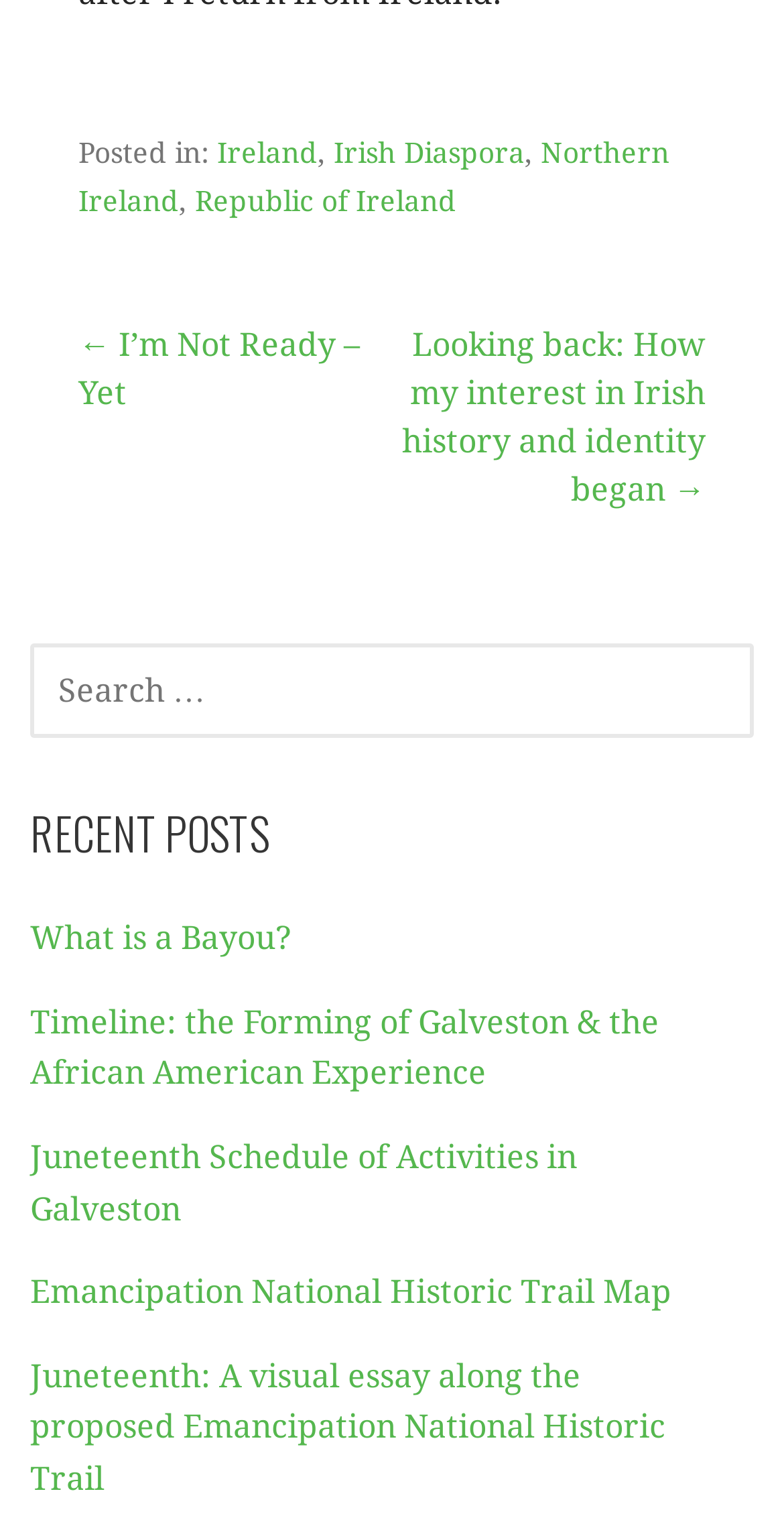Respond to the question below with a single word or phrase: What is the navigation section for?

Post navigation